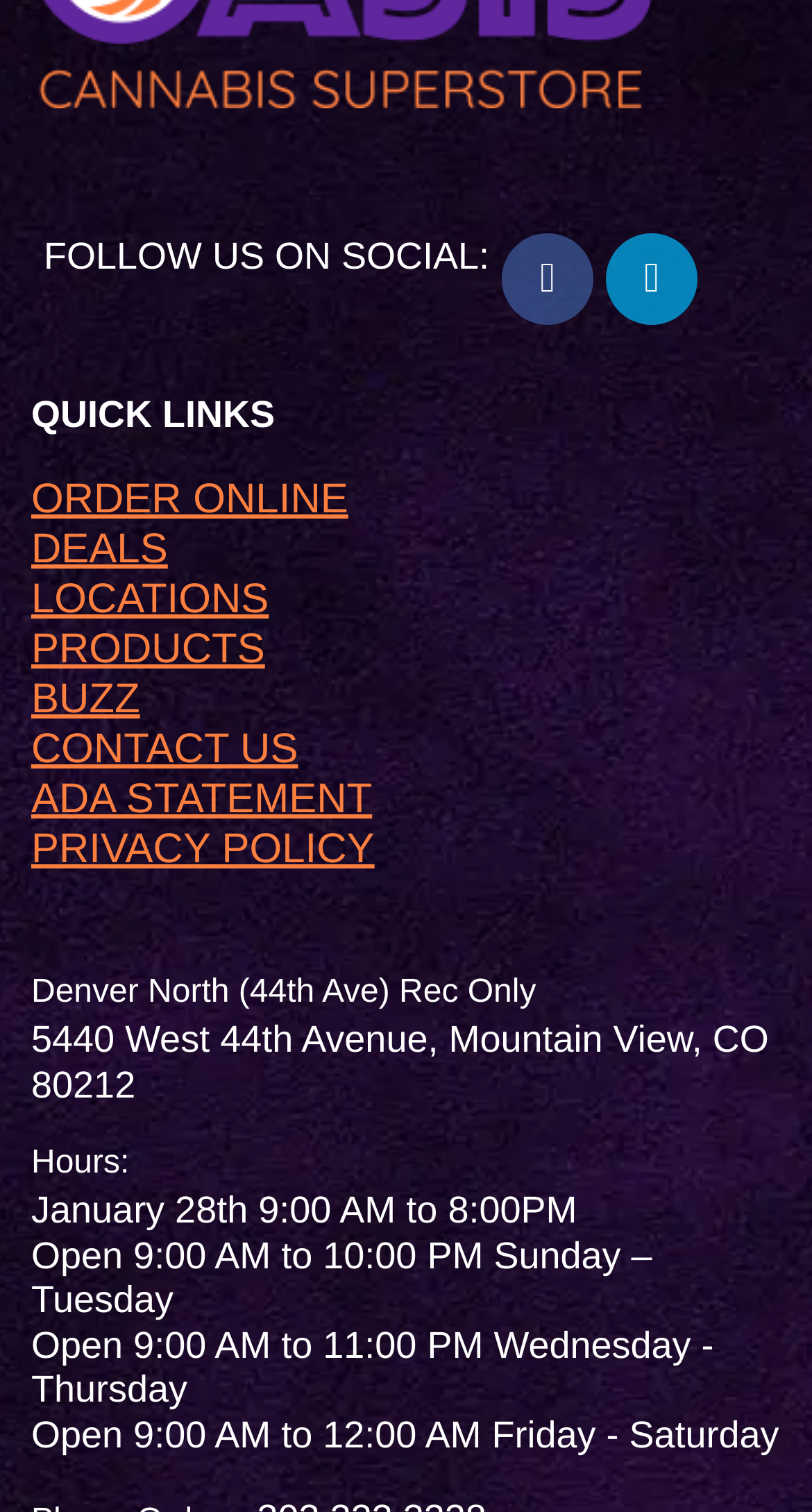Please identify the bounding box coordinates of the element that needs to be clicked to execute the following command: "View products". Provide the bounding box using four float numbers between 0 and 1, formatted as [left, top, right, bottom].

[0.038, 0.413, 0.326, 0.446]